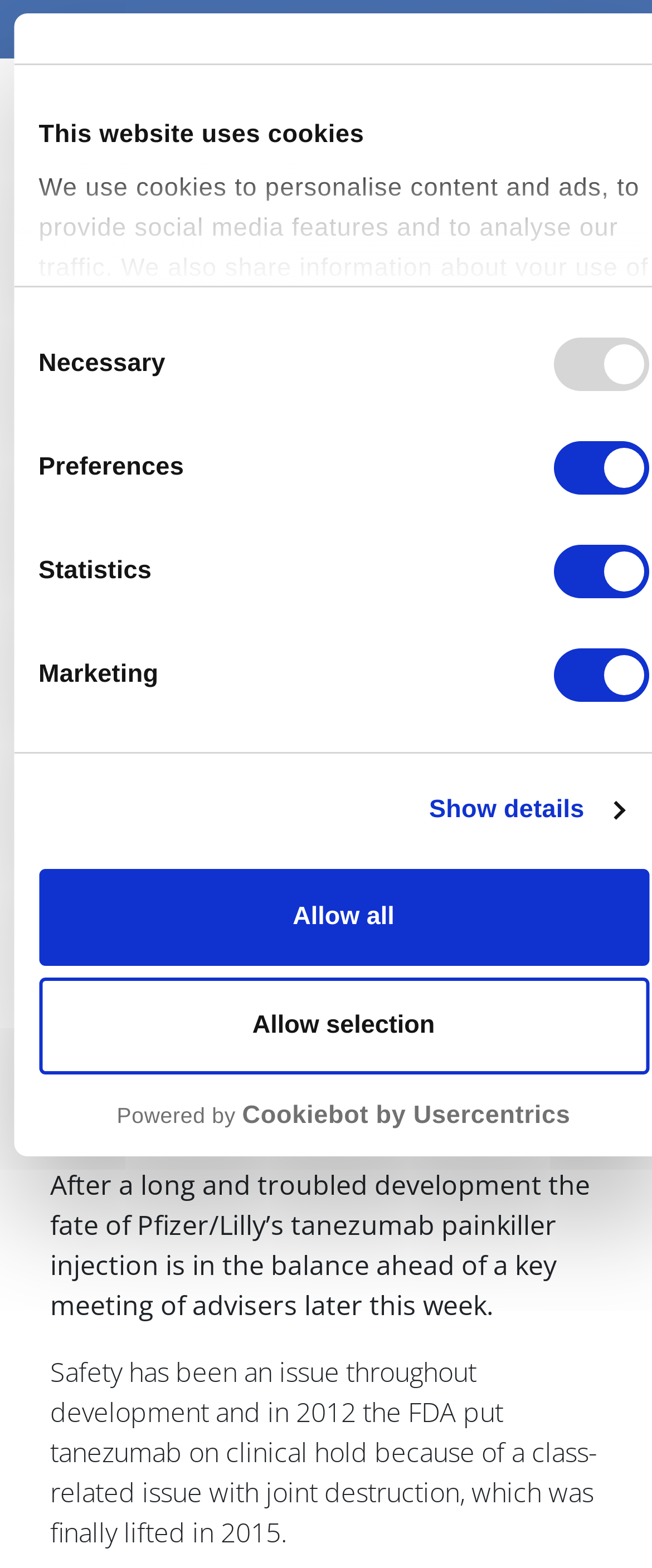Locate the bounding box coordinates of the segment that needs to be clicked to meet this instruction: "Click the 'Toggle navigation' button".

[0.079, 0.05, 0.187, 0.091]